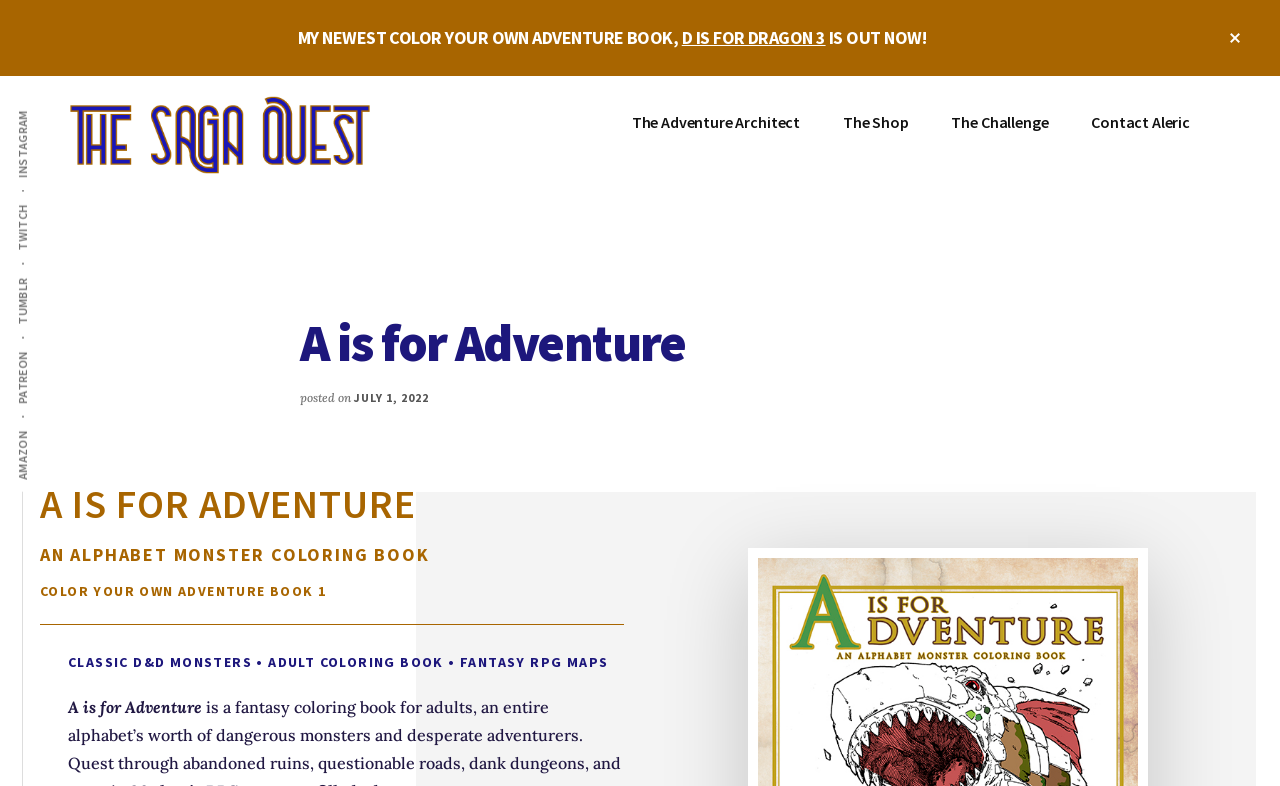Is there a navigation menu?
Please use the visual content to give a single word or phrase answer.

Yes